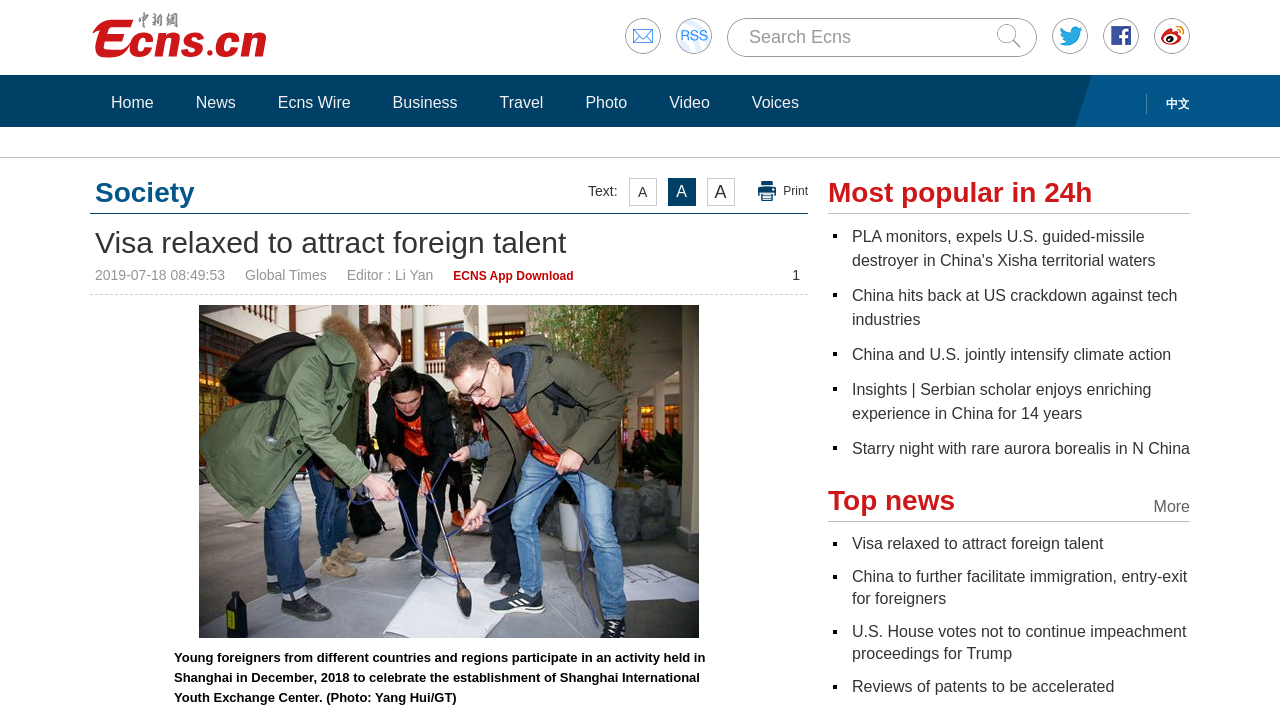Please provide a comprehensive answer to the question based on the screenshot: How many links are there in the 'Most popular in 24h' section?

I counted the number of links in the 'Most popular in 24h' section by looking at the links starting from 'PLA monitors, expels U.S. guided-missile destroyer in China's Xisha territorial waters' to 'Starry night with rare aurora borealis in N China'.